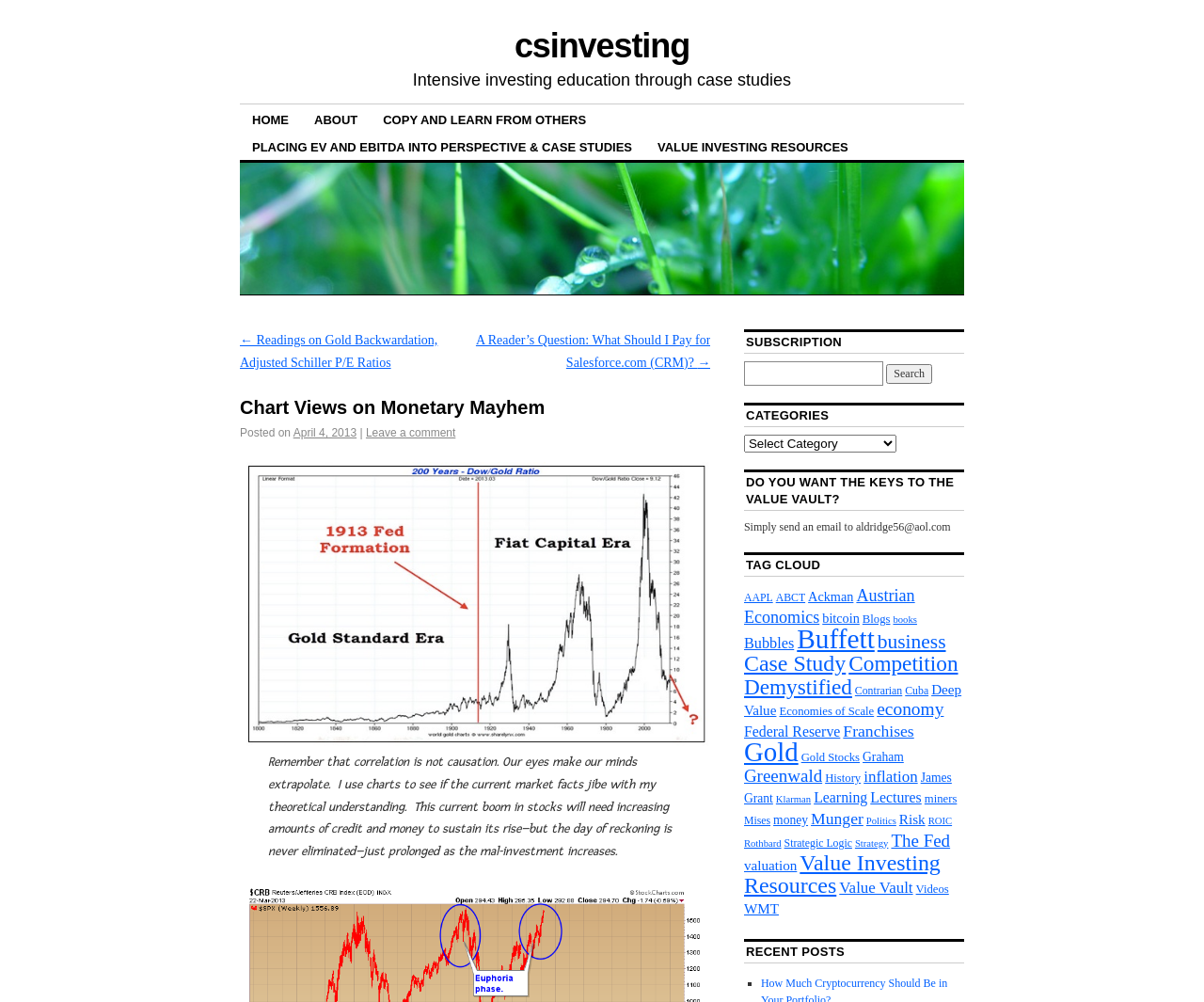What is the author's email address?
Give a single word or phrase answer based on the content of the image.

aldridge56@aol.com